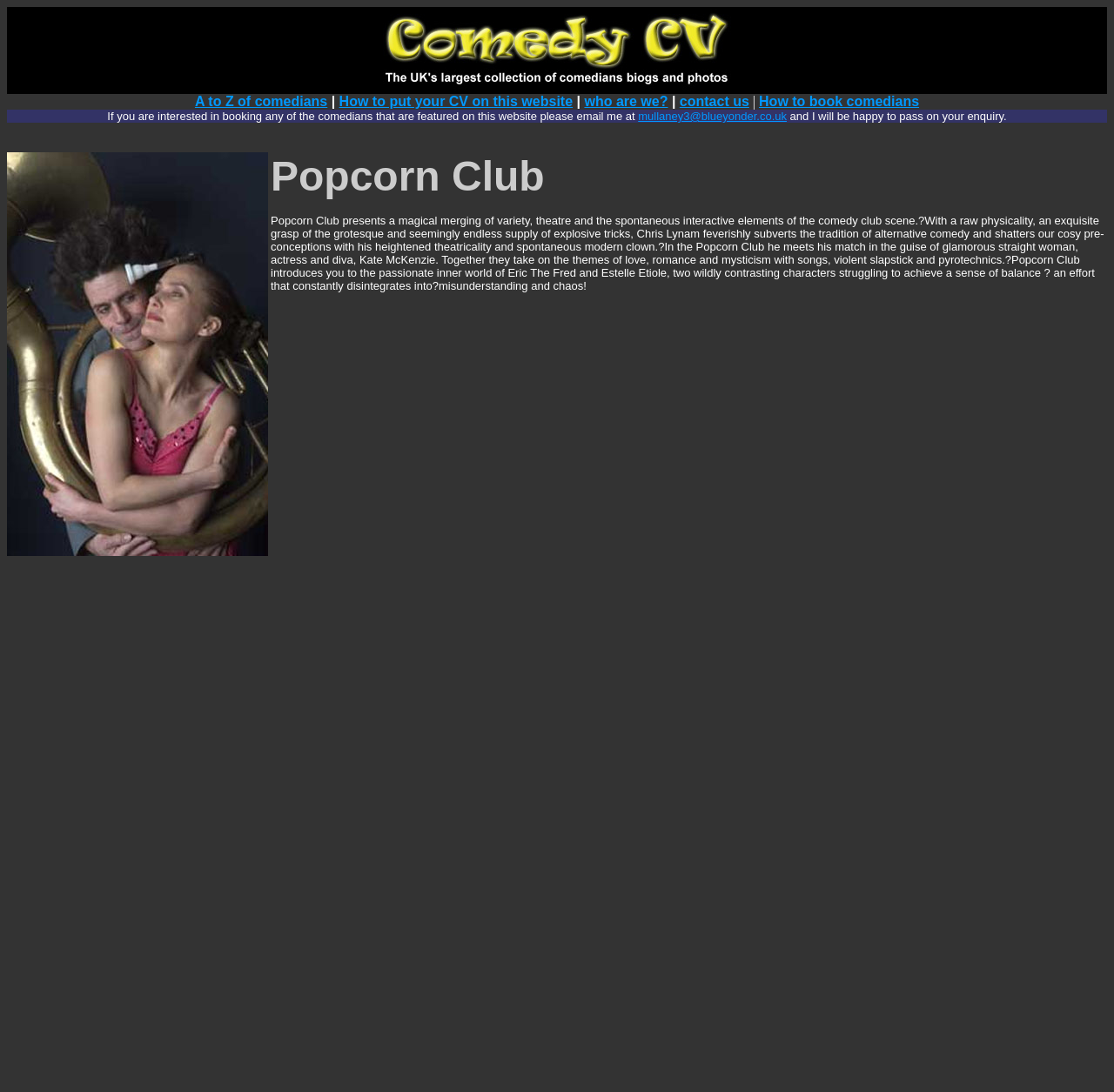Provide the bounding box for the UI element matching this description: "despair".

None